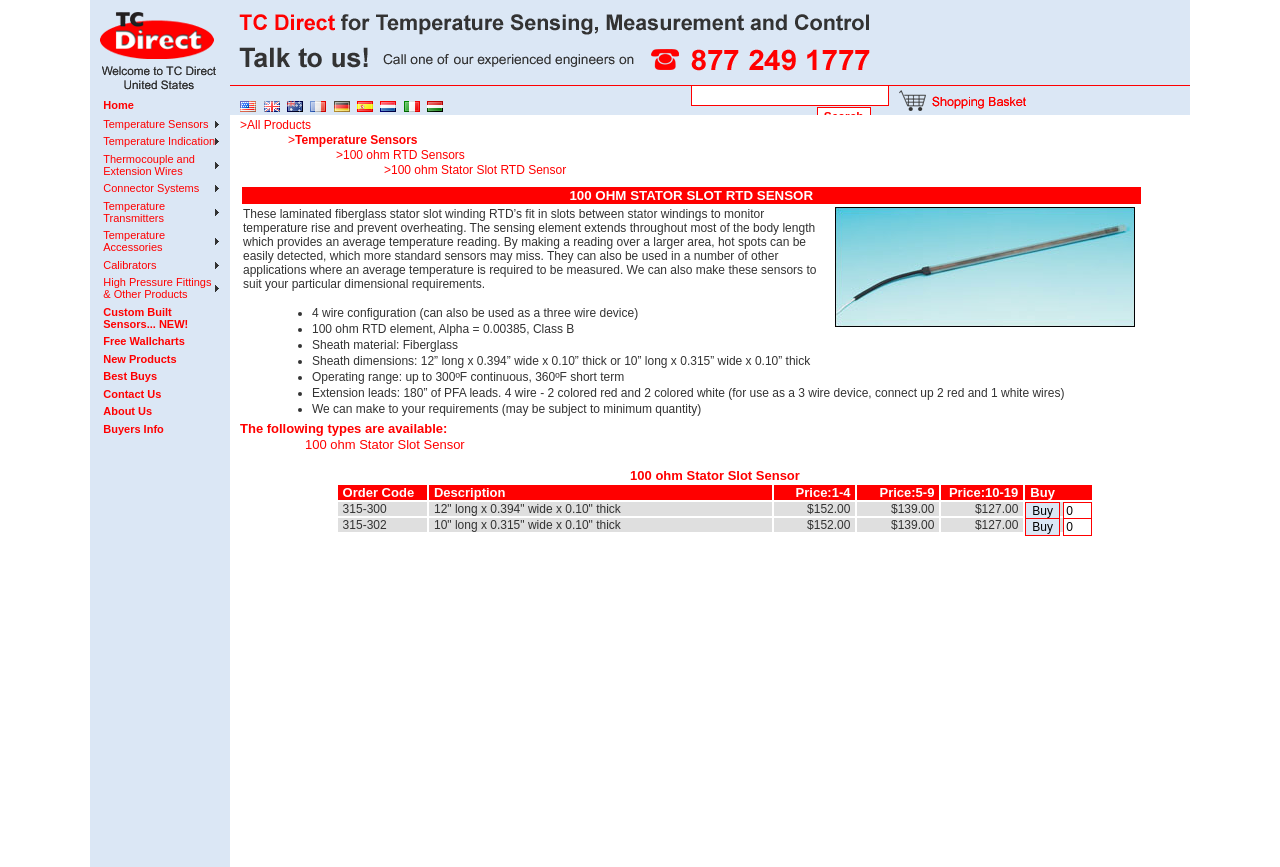Highlight the bounding box coordinates of the region I should click on to meet the following instruction: "Read the article 'Need for the Right Adult Diapers'".

None